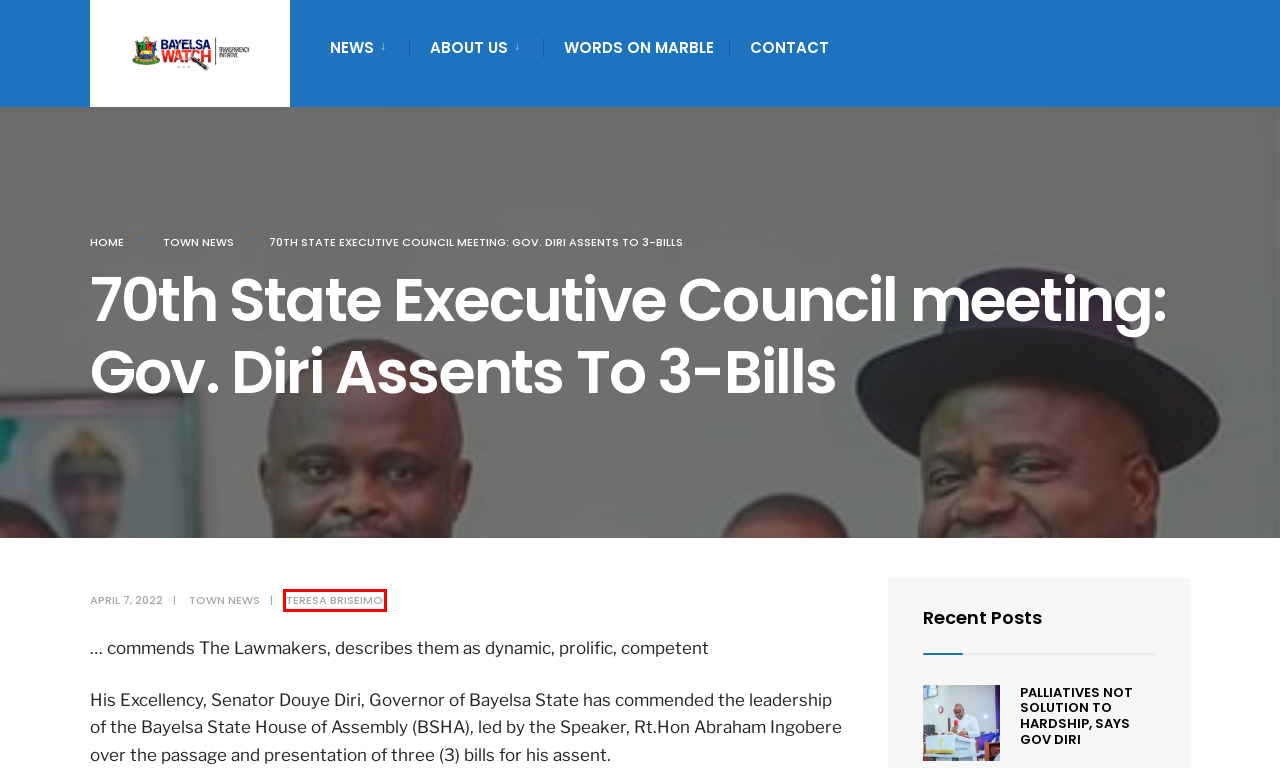You have received a screenshot of a webpage with a red bounding box indicating a UI element. Please determine the most fitting webpage description that matches the new webpage after clicking on the indicated element. The choices are:
A. Words on Marble - BayelsaWatch
B. Contact - BayelsaWatch
C. News - BayelsaWatch
D. Town News Archives - BayelsaWatch
E. Gov Diri Appoints SSG, CoS, Two Others - BayelsaWatch
F. Palliatives Not Solution To Hardship, Says Gov Diri - BayelsaWatch
G. Teresa Briseimo, Author at BayelsaWatch
H. Home - BayelsaWatch

G